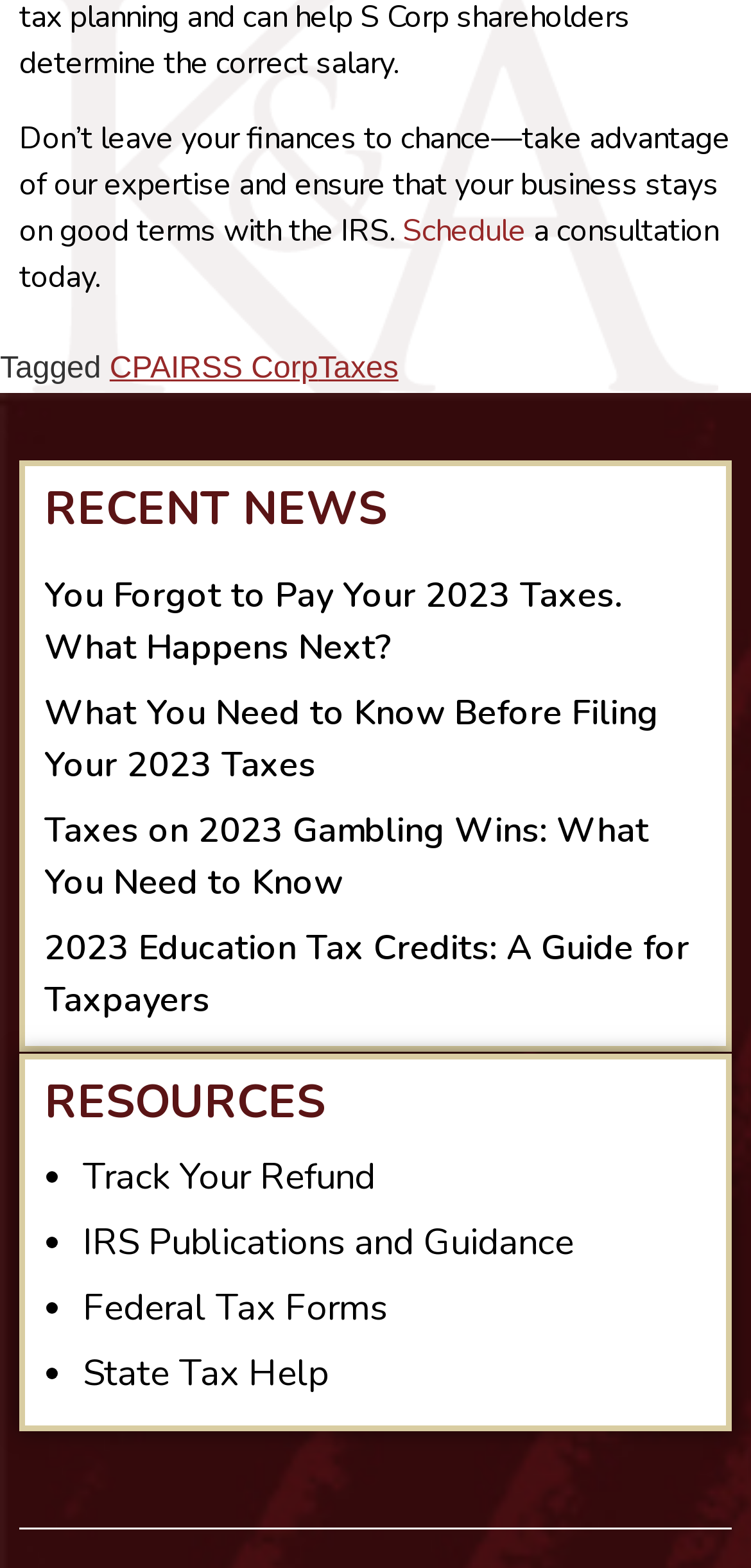Determine the bounding box coordinates of the section to be clicked to follow the instruction: "Track your refund". The coordinates should be given as four float numbers between 0 and 1, formatted as [left, top, right, bottom].

[0.11, 0.735, 0.5, 0.767]